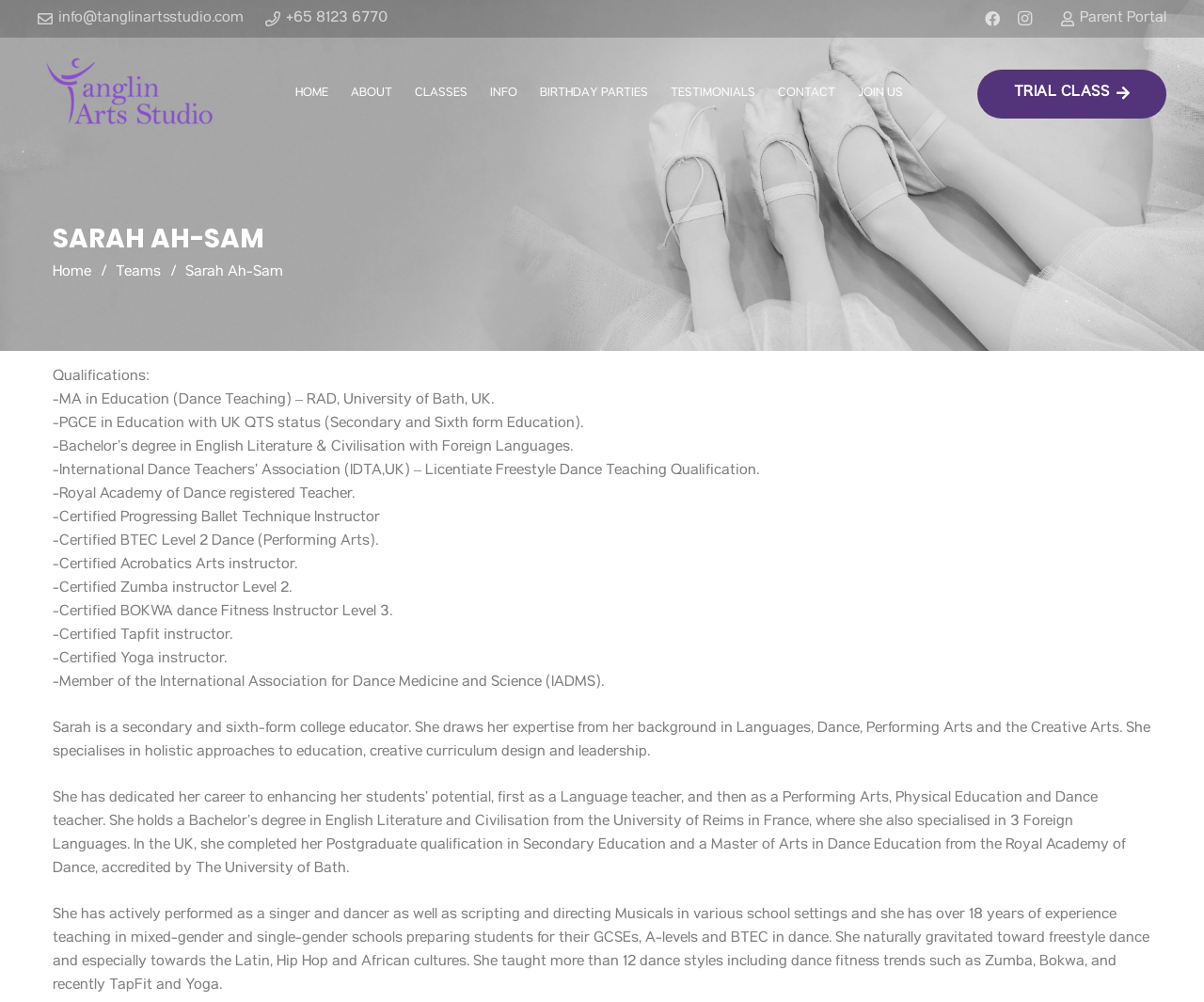Provide the bounding box coordinates for the UI element that is described by this text: "+65 8123 6770". The coordinates should be in the form of four float numbers between 0 and 1: [left, top, right, bottom].

[0.22, 0.009, 0.322, 0.028]